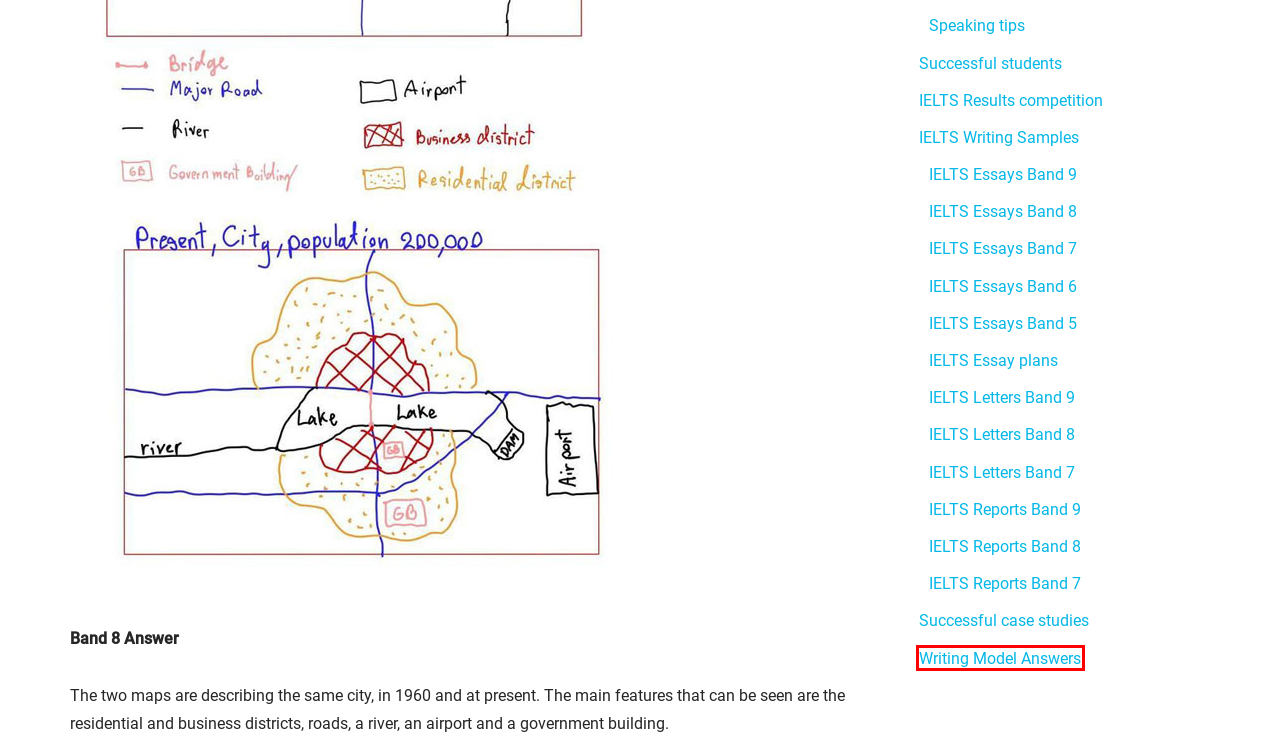Look at the given screenshot of a webpage with a red rectangle bounding box around a UI element. Pick the description that best matches the new webpage after clicking the element highlighted. The descriptions are:
A. IELTS Essays - Band 9 | IELTS-Blog
B. Speaking tips | IELTS-Blog
C. IELTS Test Results competition | IELTS-Blog
D. IELTS Essays - Band 7 | IELTS-Blog
E. Writing Model Answers | IELTS-Blog
F. IELTS Essays - Band 8 | IELTS-Blog
G. IELTS Letters - Band 8 | IELTS-Blog
H. IELTS Essays - Band 6 | IELTS-Blog

E